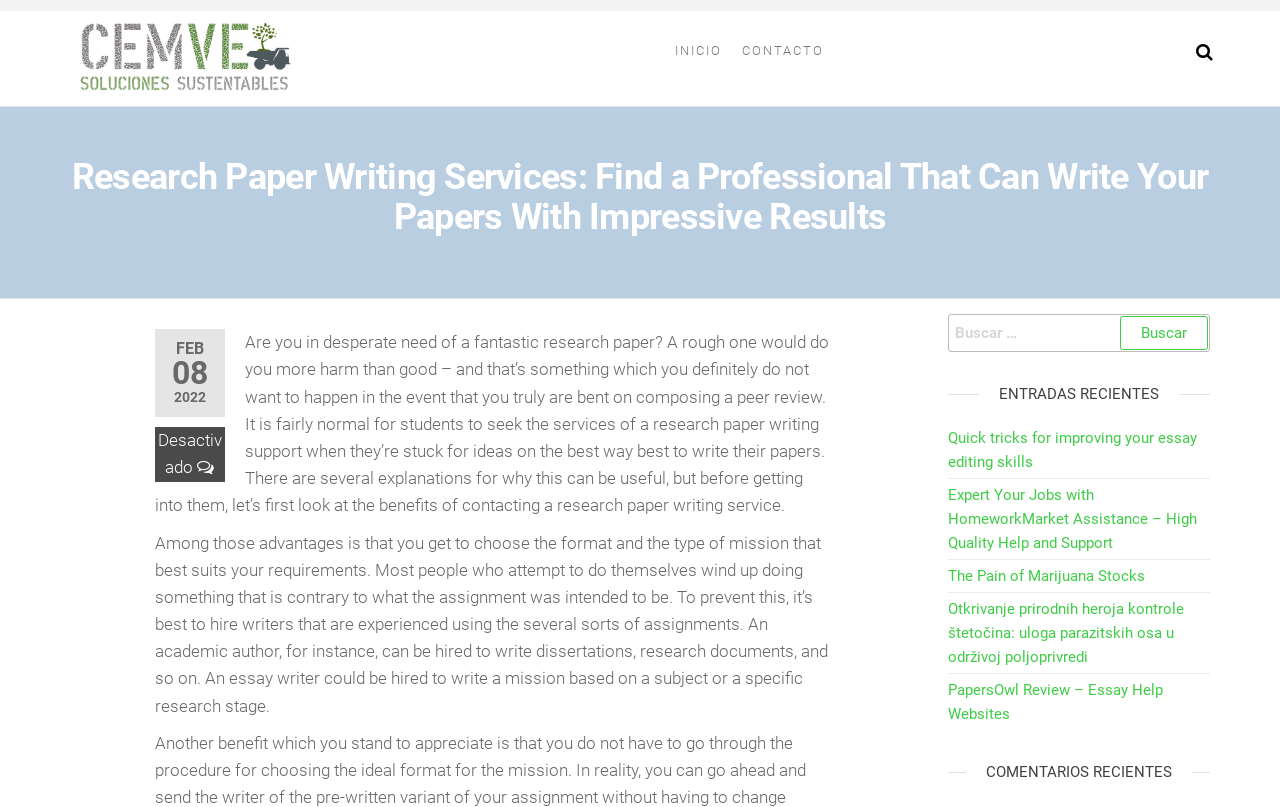Produce a meticulous description of the webpage.

The webpage is about research paper writing services, specifically highlighting the benefits of seeking professional help. At the top left, there is a logo of "CEMVE" accompanied by a link to the same. Below the logo, there is a tagline "Cambiando juntos la industria" (Changing together the industry). 

To the right of the logo, there are three navigation links: "INICIO" (Home), "CONTACTO" (Contact). 

The main content of the webpage is headed by a title "Research Paper Writing Services: Find a Professional That Can Write Your Papers With Impressive Results" which is followed by a date "FEB 08, 2022". Below the title, there is a paragraph discussing the importance of seeking professional help for research paper writing, as a poorly written paper can have negative consequences. 

The webpage also features a search bar at the top right, allowing users to search for specific topics. Below the search bar, there is a section titled "ENTRADAS RECIENTES" (Recent Entries) which lists five recent articles or blog posts, including "Quick tricks for improving your essay editing skills", "Expert Your Jobs with HomeworkMarket Assistance – High Quality Help and Support", and others. 

Further down, there is a section titled "COMENTARIOS RECIENTES" (Recent Comments), but it does not contain any specific comments.